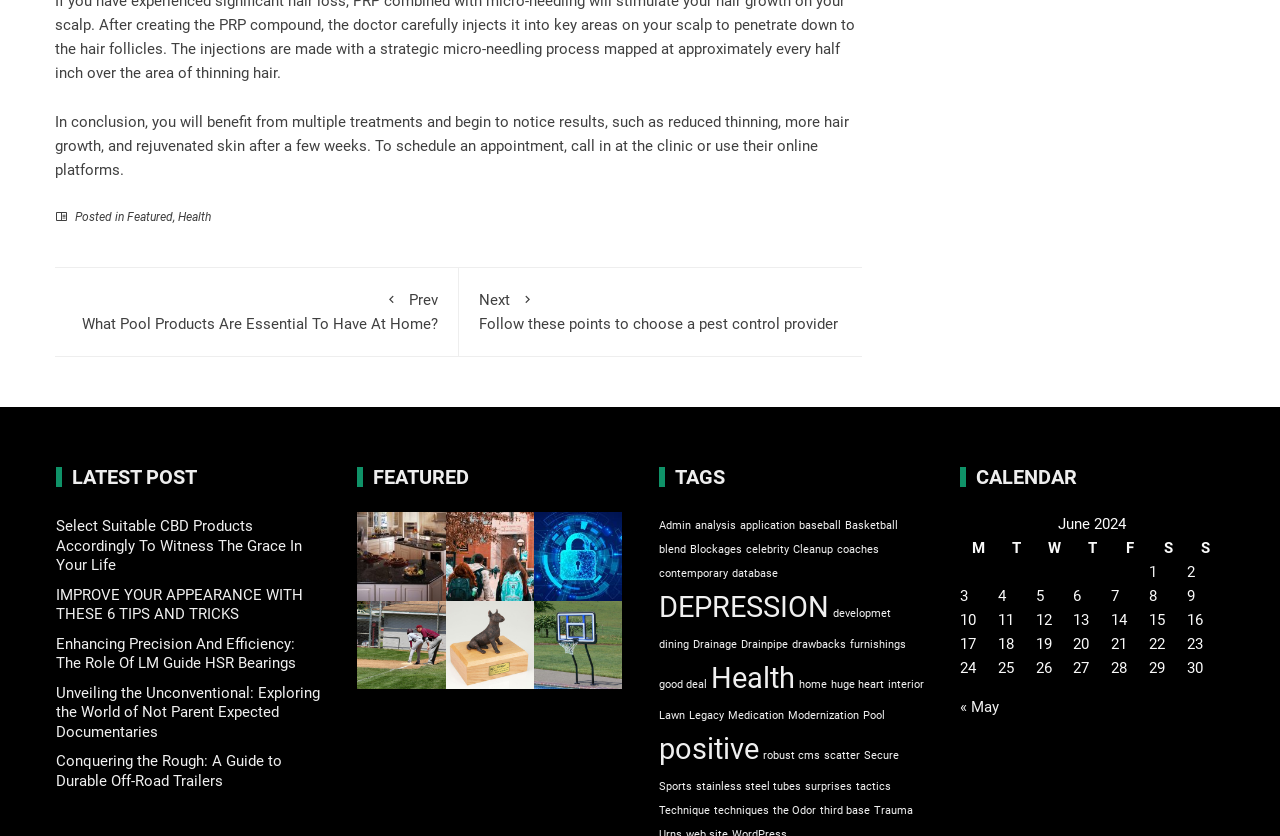Please provide a one-word or short phrase answer to the question:
What is the month displayed in the calendar?

June 2024